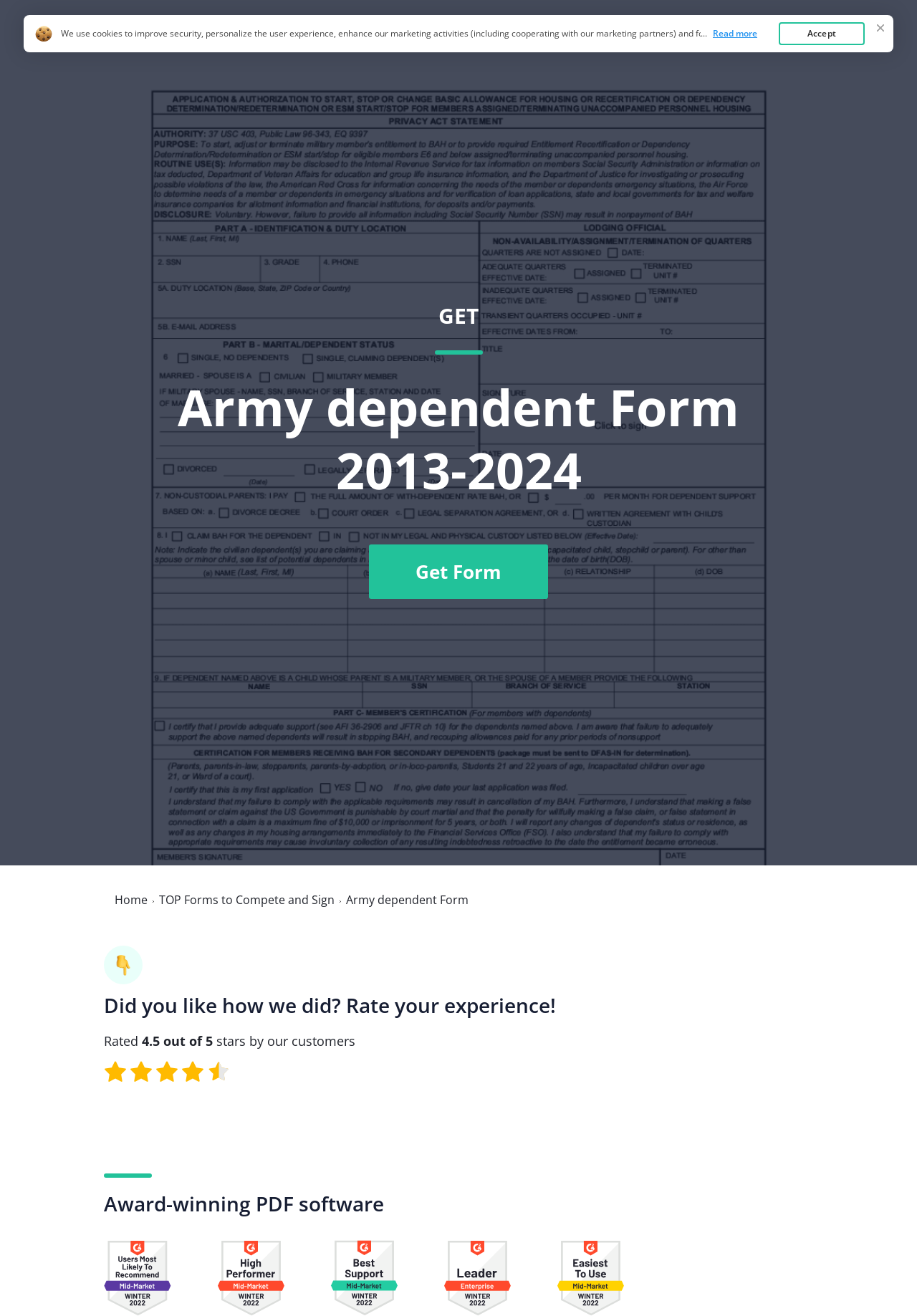What is the position of the 'Home' link relative to the 'Top Forms' link?
Kindly answer the question with as much detail as you can.

I found the answer by comparing the bounding box coordinates of the two link elements, specifically the x1 values of [0.755, 0.028, 0.791, 0.04] for the 'Top Forms' link and [0.117, 0.027, 0.233, 0.041] for the 'Home' link, which indicates that the 'Home' link is to the left of the 'Top Forms' link.